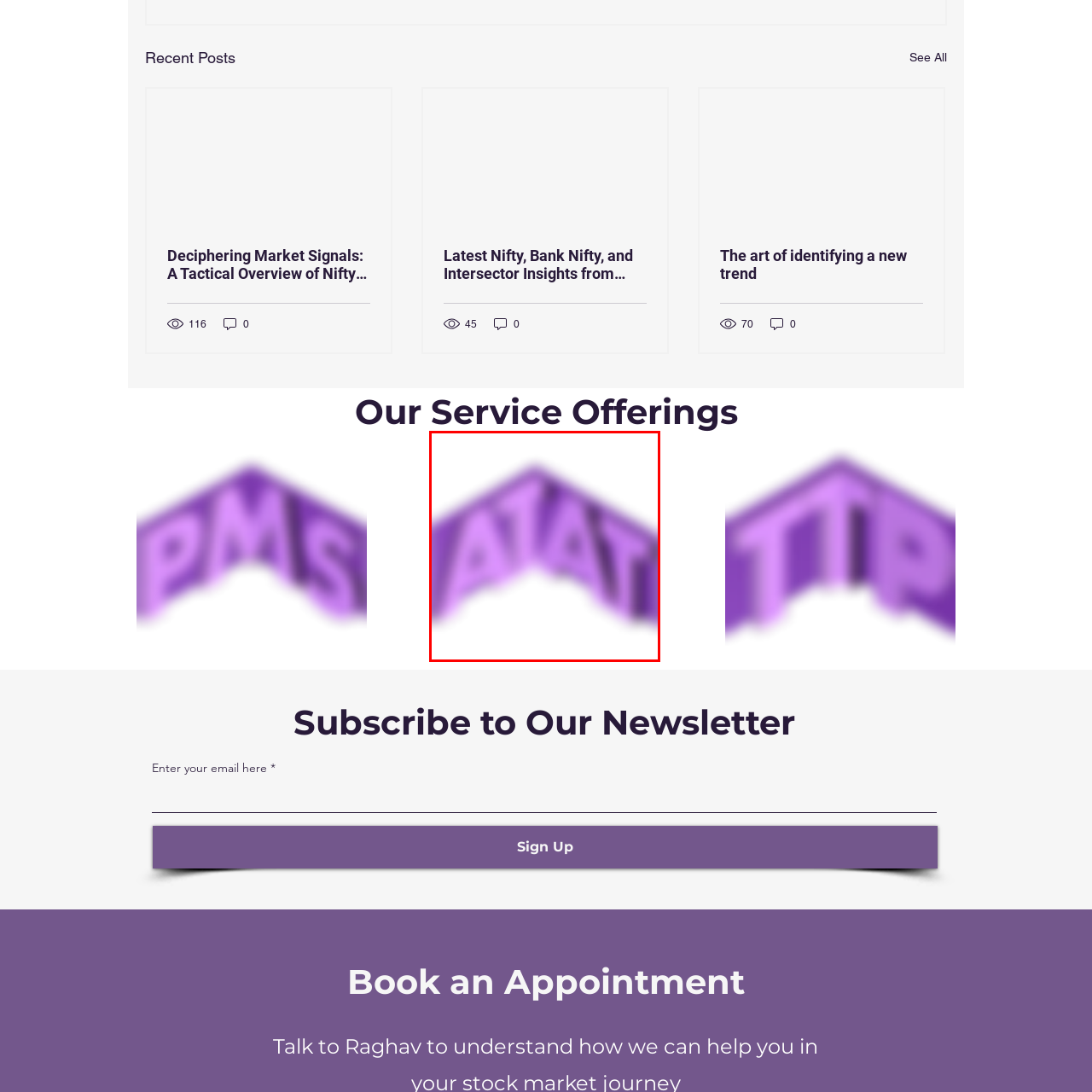What is the likely theme of the adjacent content?
Examine the image enclosed within the red bounding box and provide a comprehensive answer relying on the visual details presented in the image.

The caption suggests that the image is part of a section on the webpage dedicated to various graphical elements, and its placement alongside other similar elements highlights a thematic connection, which is likely related to finance or investment insights based on the context of the adjacent content.